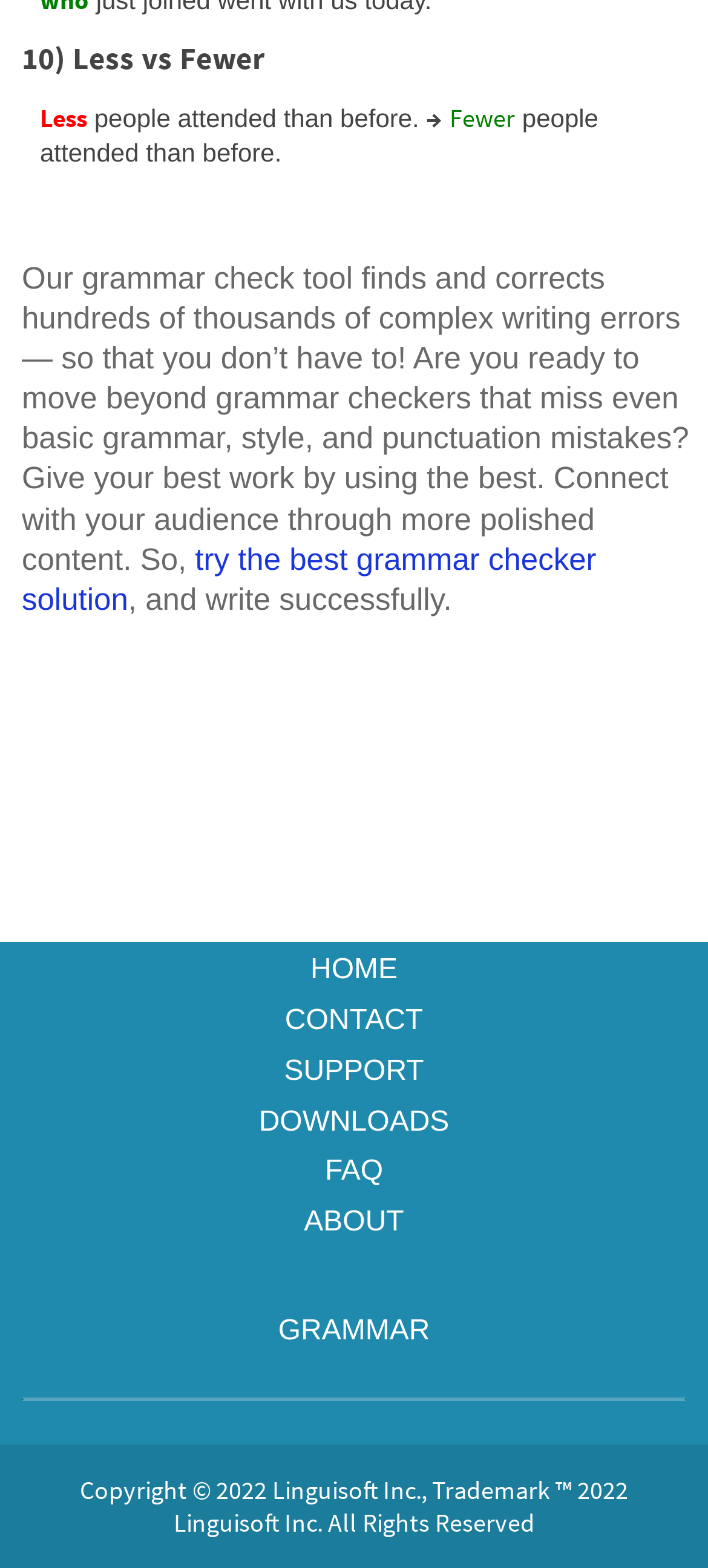Find and indicate the bounding box coordinates of the region you should select to follow the given instruction: "go to the 'SUPPORT' page".

[0.401, 0.673, 0.599, 0.693]